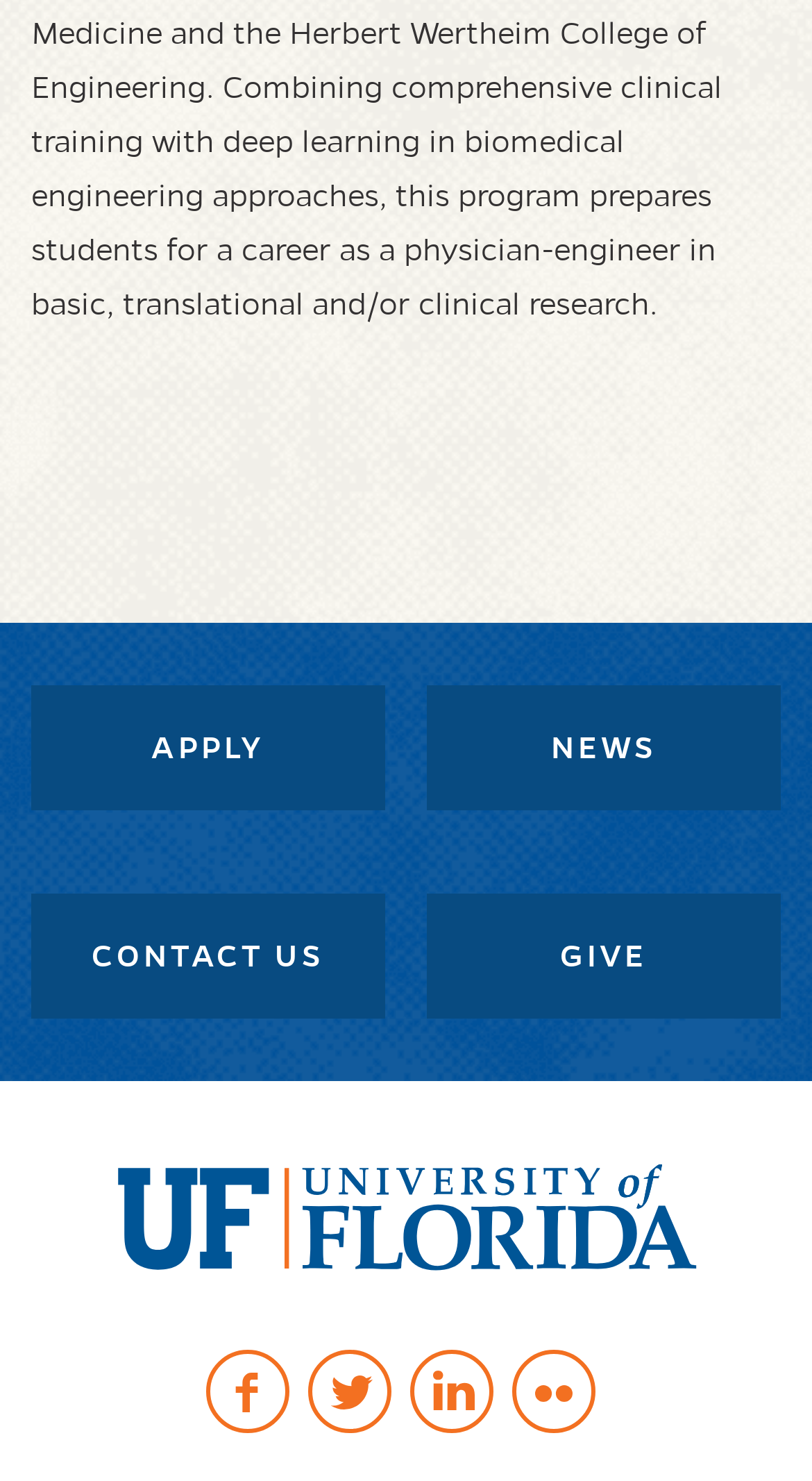Please determine the bounding box coordinates for the element that should be clicked to follow these instructions: "Give".

[0.526, 0.603, 0.962, 0.687]